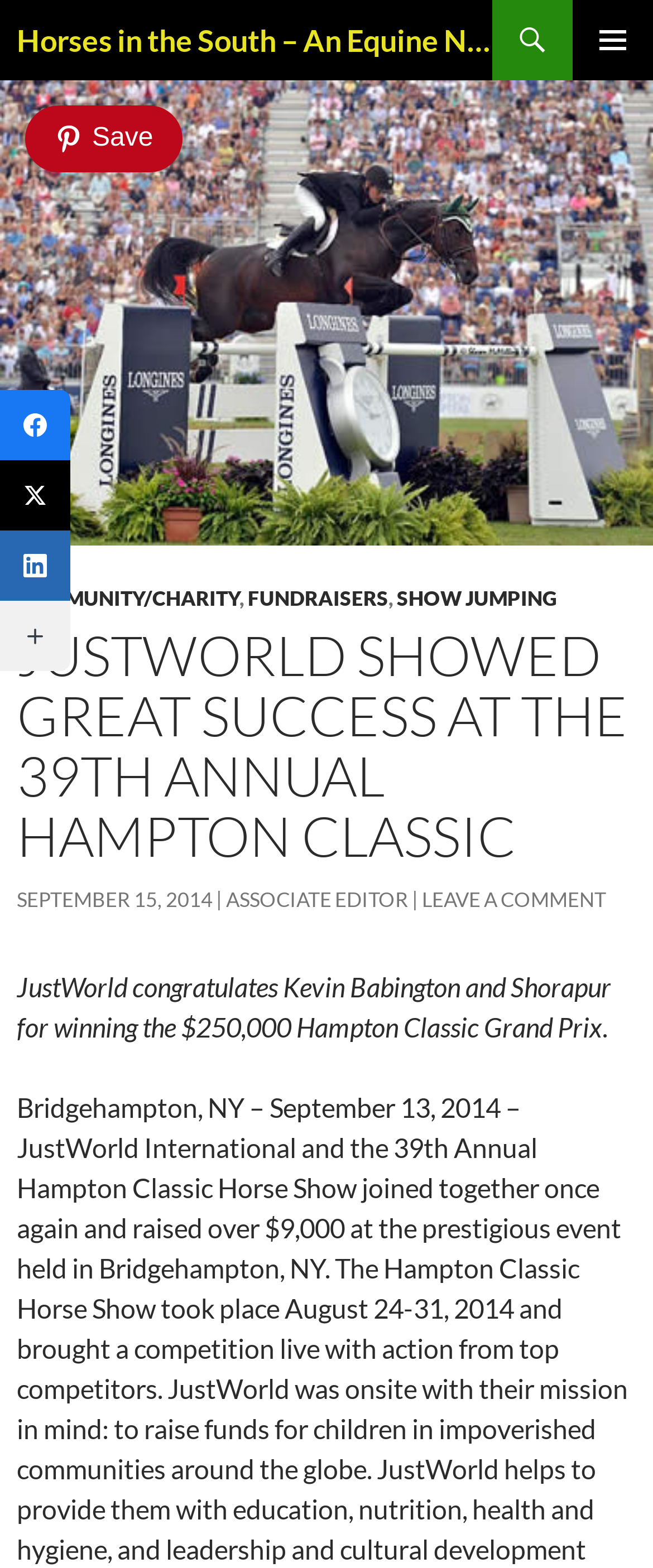Could you locate the bounding box coordinates for the section that should be clicked to accomplish this task: "Go to COMMUNITY/CHARITY".

[0.026, 0.373, 0.367, 0.389]